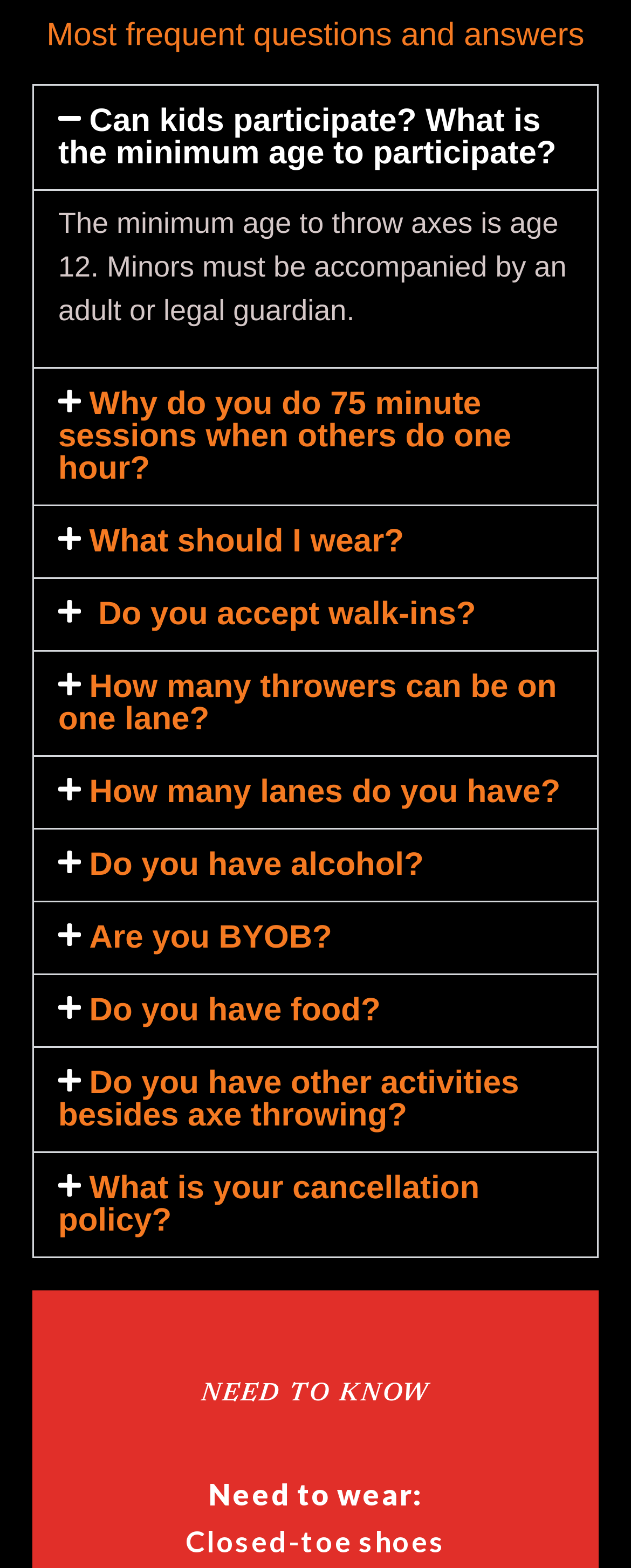What type of shoes are required?
From the image, respond using a single word or phrase.

Closed-toe shoes